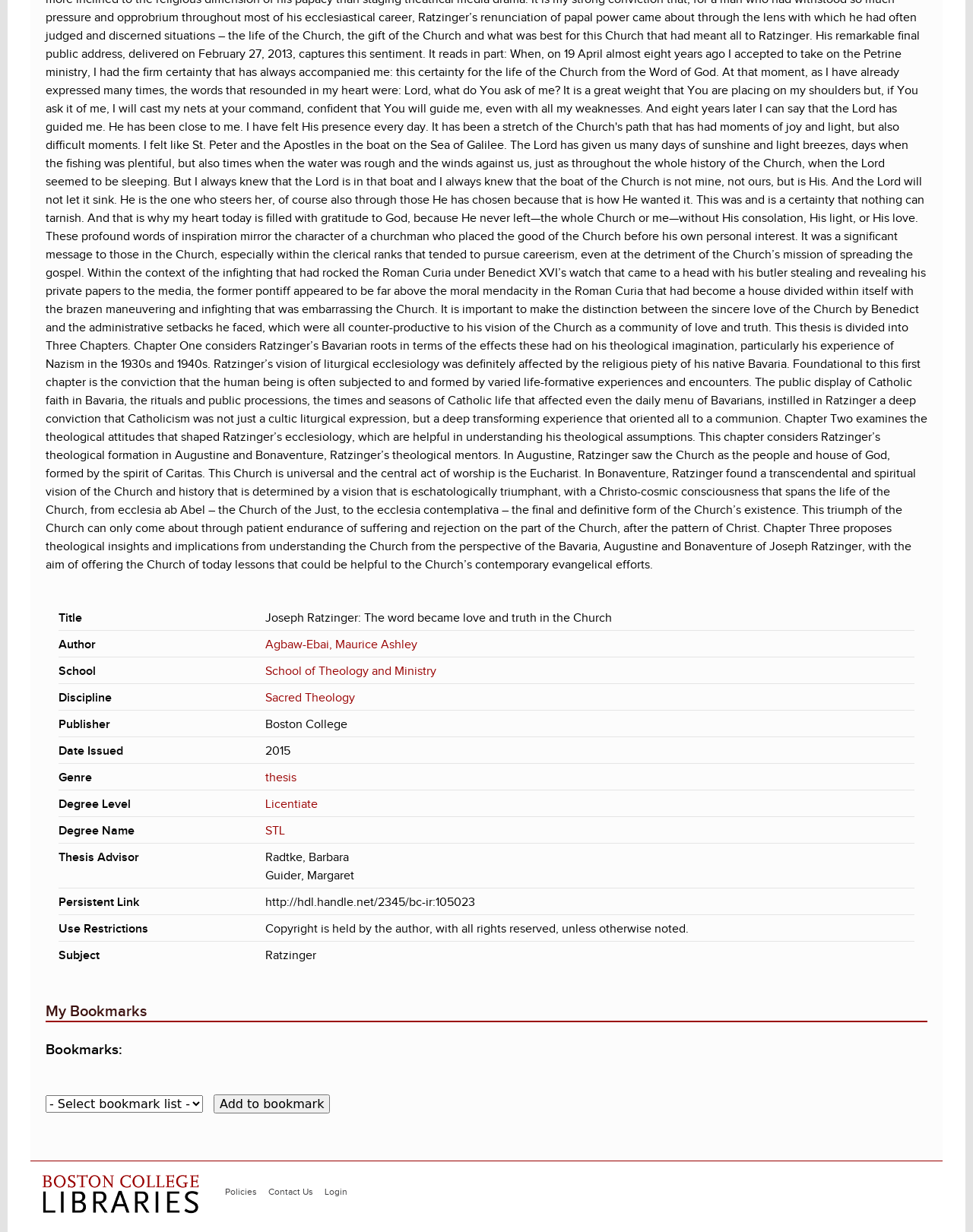Locate the bounding box for the described UI element: "Agbaw-Ebai, Maurice Ashley". Ensure the coordinates are four float numbers between 0 and 1, formatted as [left, top, right, bottom].

[0.273, 0.517, 0.429, 0.528]